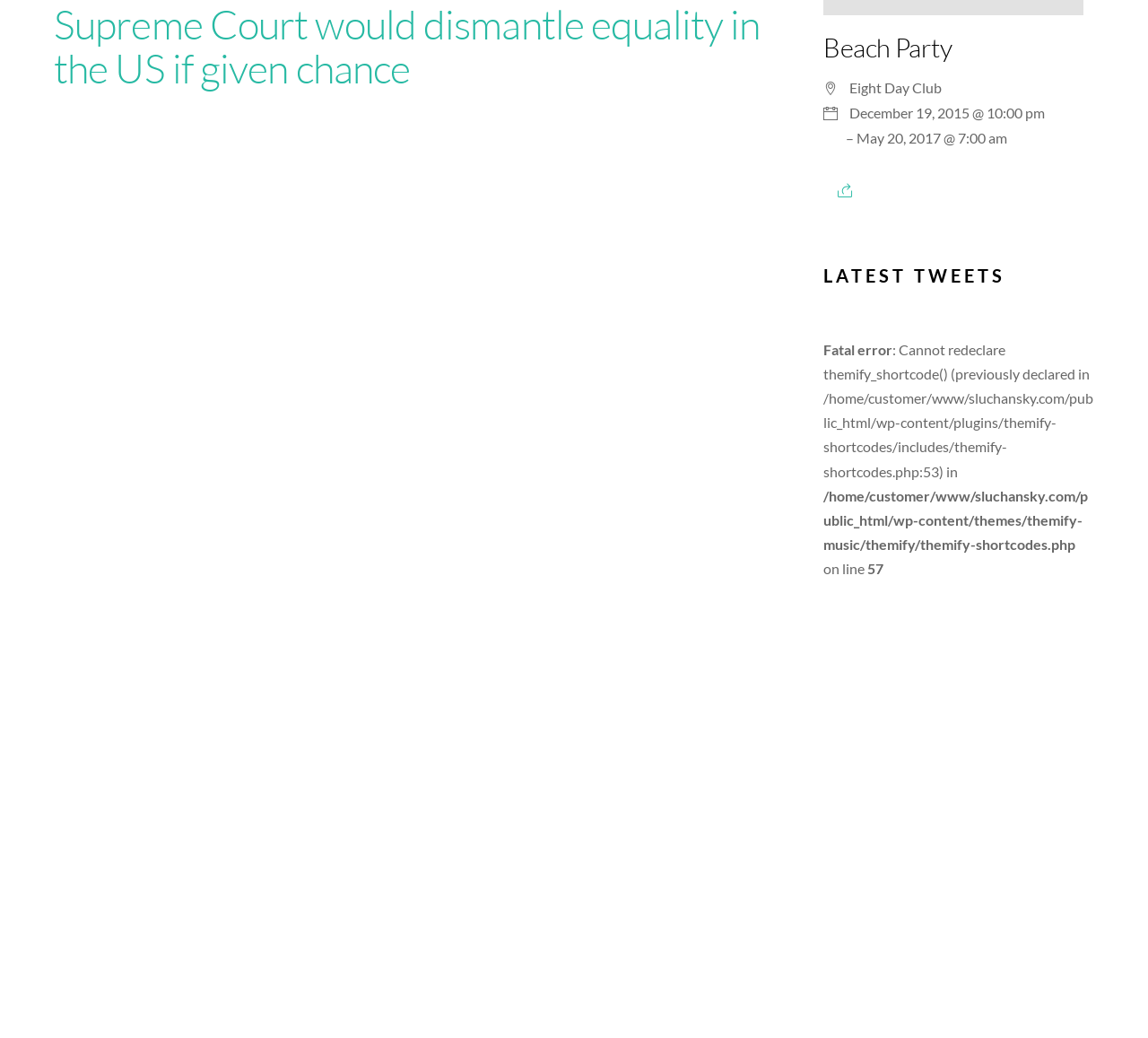Please locate the UI element described by "Queries55" and provide its bounding box coordinates.

None